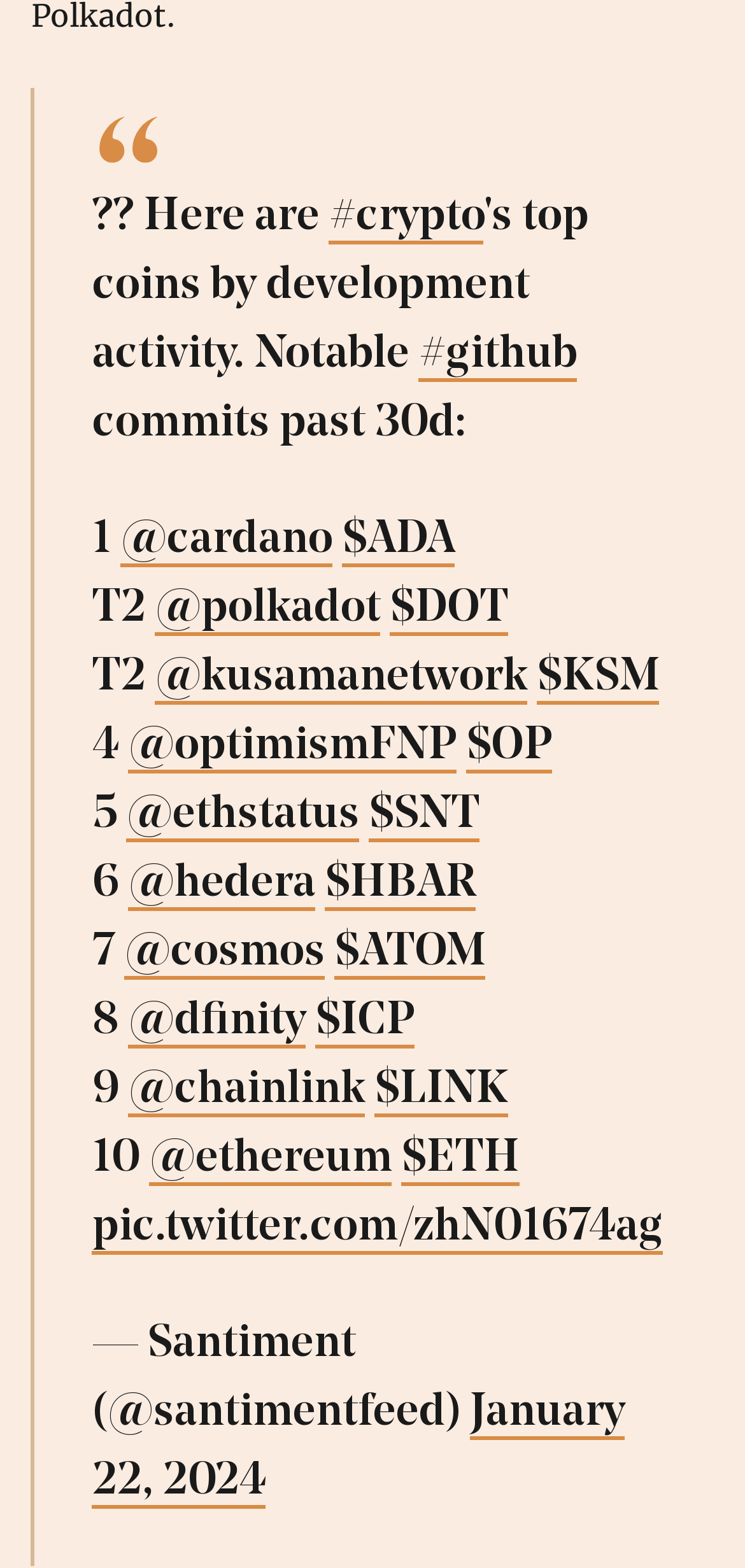Review the image closely and give a comprehensive answer to the question: What is the purpose of the tweet?

The purpose of the tweet appears to be sharing data about various cryptocurrencies, including the number of commits past 30 days, which may be useful for investors or enthusiasts.